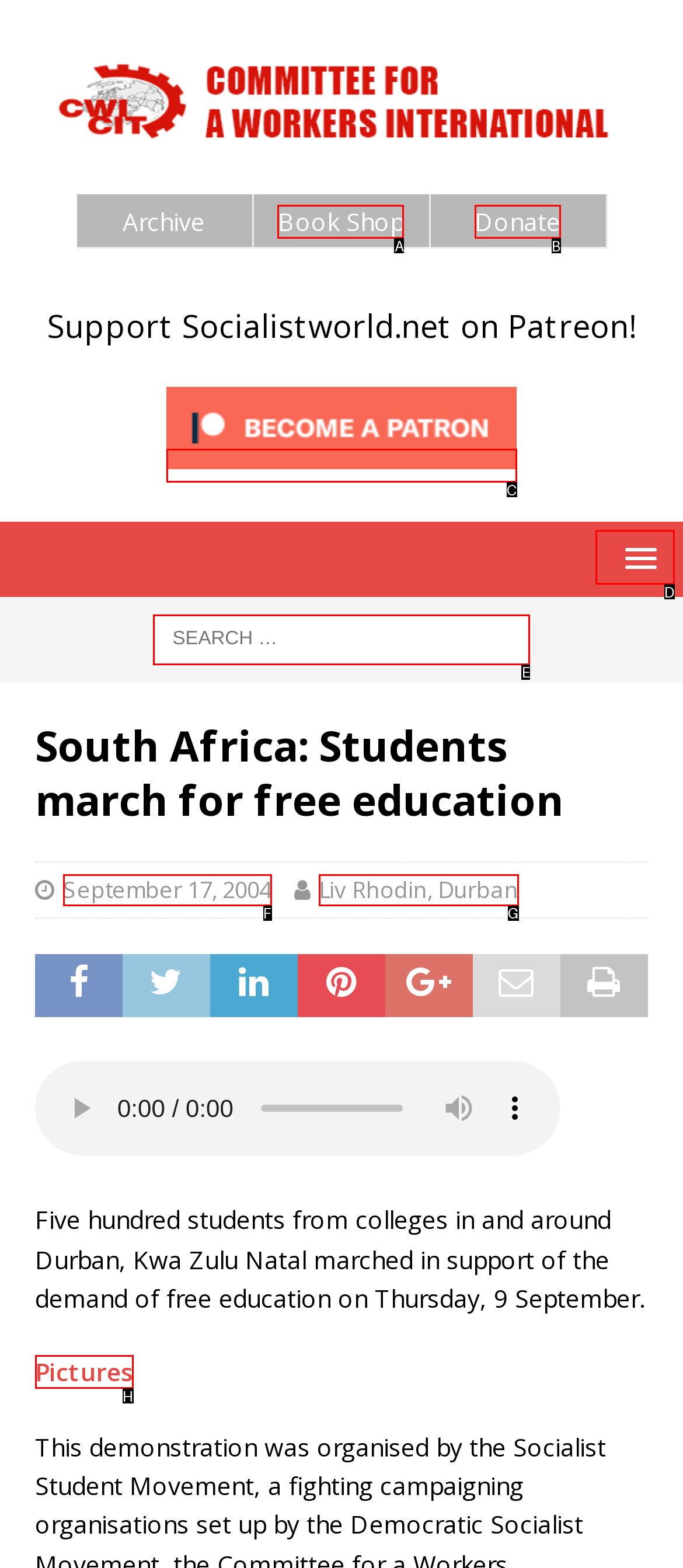Determine the HTML element to click for the instruction: Search for something.
Answer with the letter corresponding to the correct choice from the provided options.

E